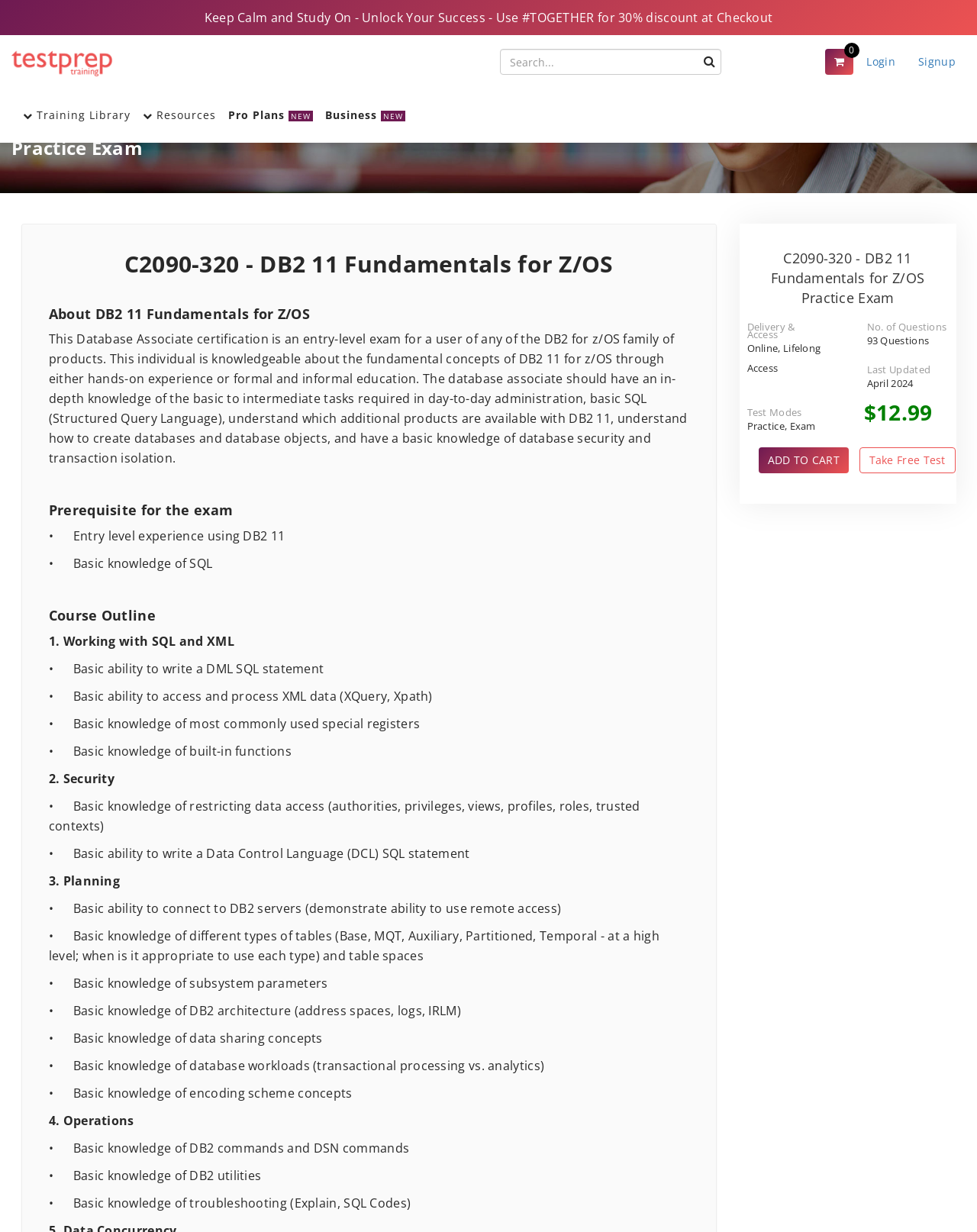Identify the bounding box for the UI element described as: "CONTACT US". The coordinates should be four float numbers between 0 and 1, i.e., [left, top, right, bottom].

None